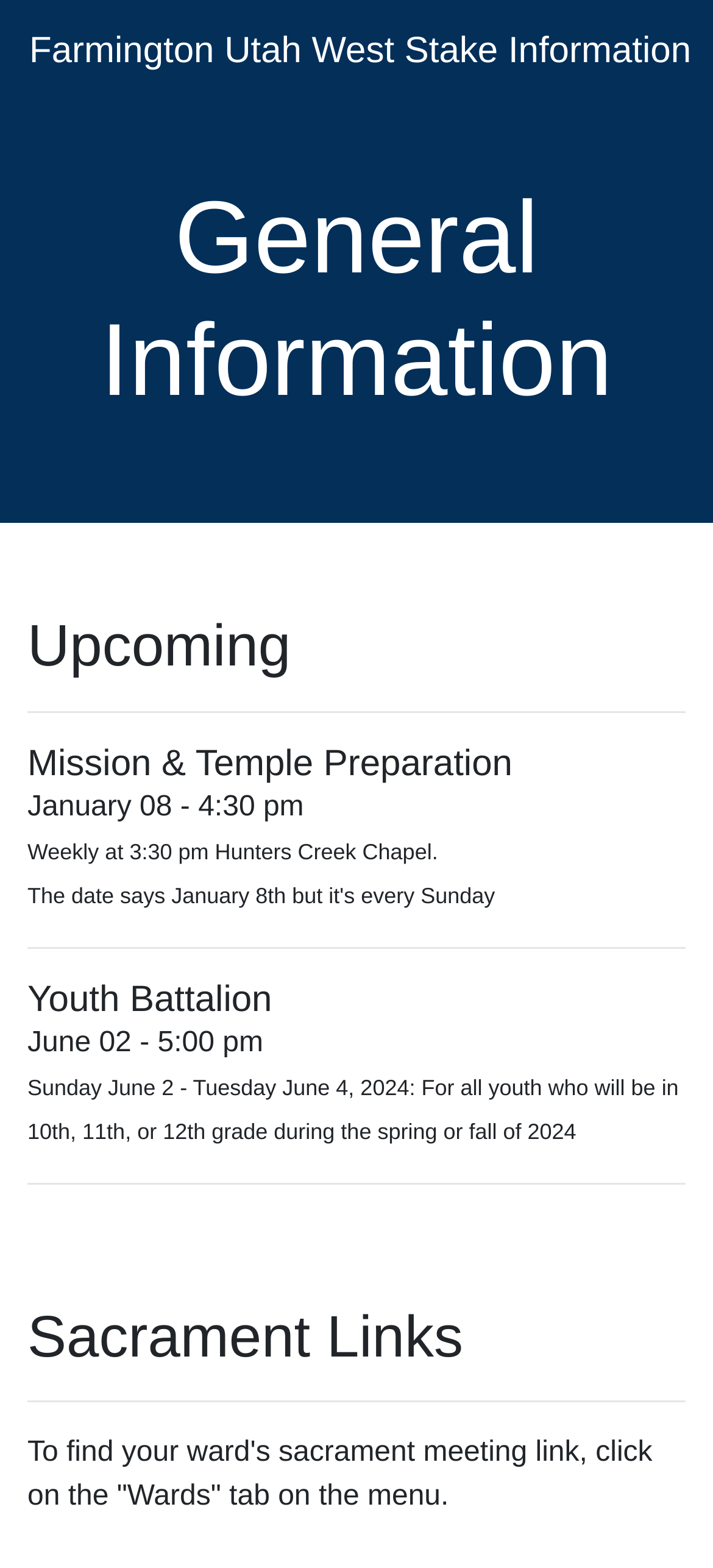Please determine the bounding box of the UI element that matches this description: Farmington Utah West Stake Information. The coordinates should be given as (top-left x, top-left y, bottom-right x, bottom-right y), with all values between 0 and 1.

[0.041, 0.009, 0.969, 0.056]